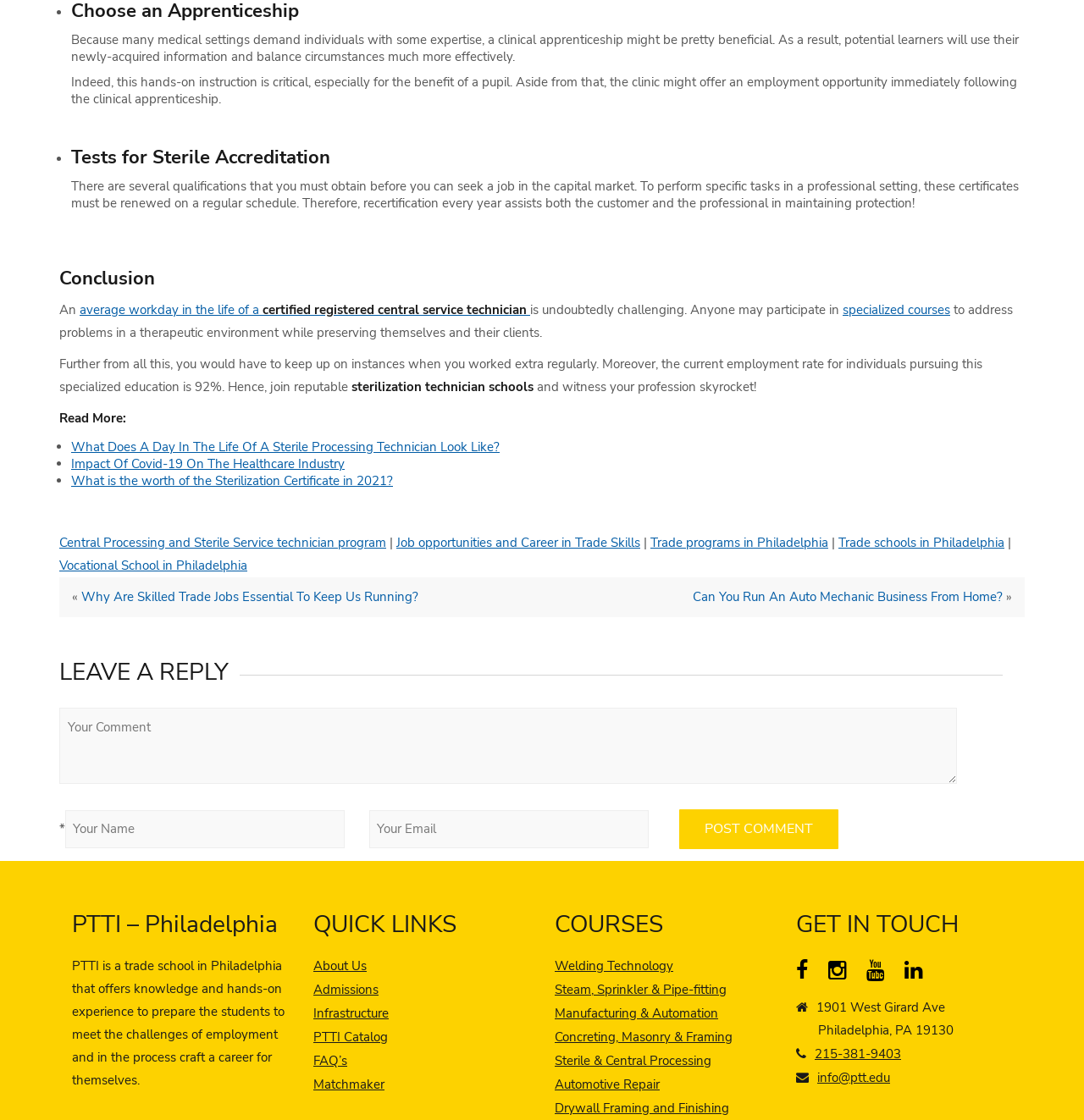Determine the bounding box coordinates of the clickable area required to perform the following instruction: "Learn about 'Sterile & Central Processing' course". The coordinates should be represented as four float numbers between 0 and 1: [left, top, right, bottom].

[0.512, 0.939, 0.656, 0.955]